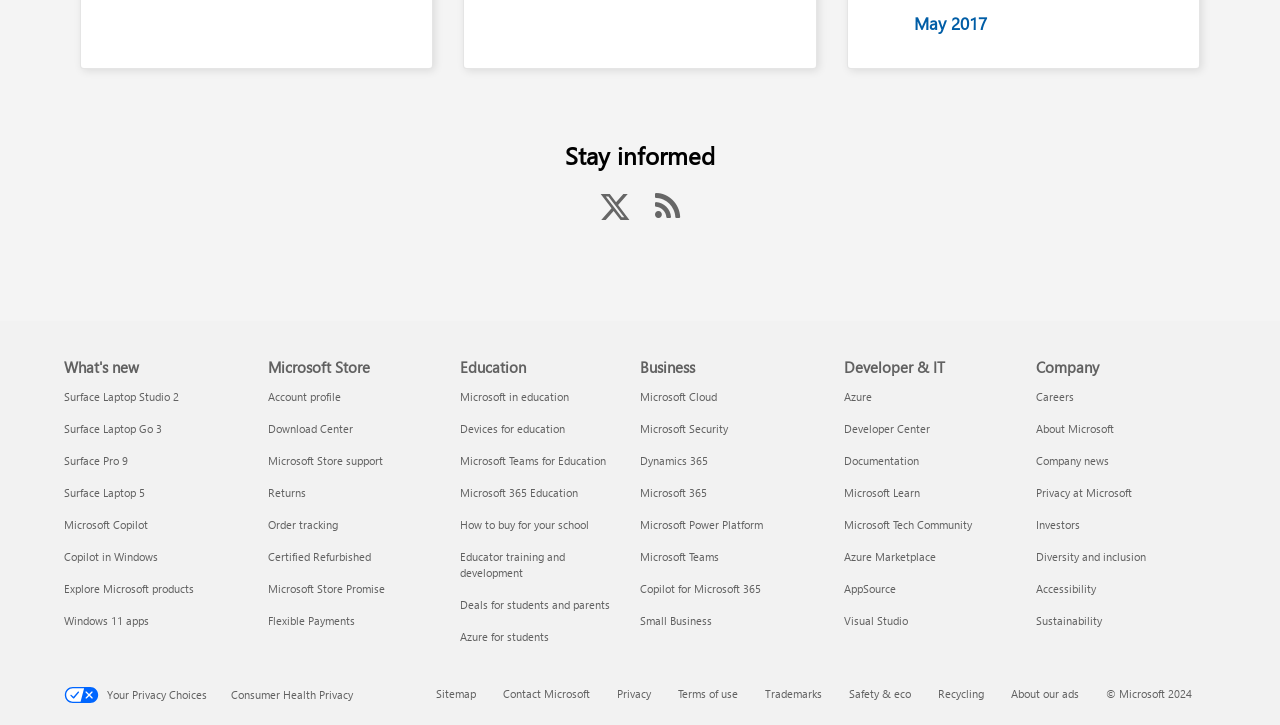Please specify the bounding box coordinates of the area that should be clicked to accomplish the following instruction: "Go back to main site". The coordinates should consist of four float numbers between 0 and 1, i.e., [left, top, right, bottom].

None